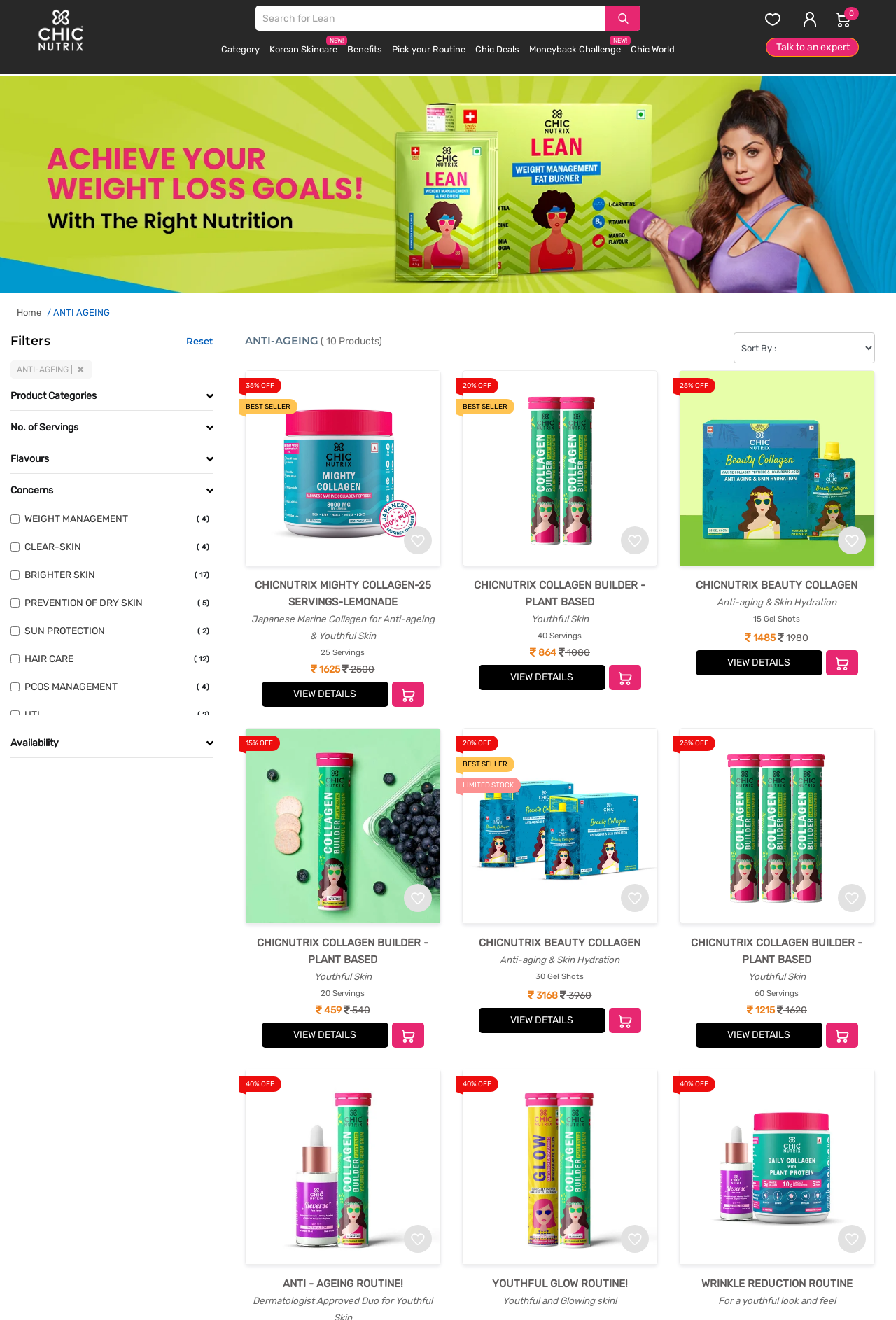Using the webpage screenshot and the element description alt="cart", determine the bounding box coordinates. Specify the coordinates in the format (top-left x, top-left y, bottom-right x, bottom-right y) with values ranging from 0 to 1.

[0.679, 0.764, 0.716, 0.783]